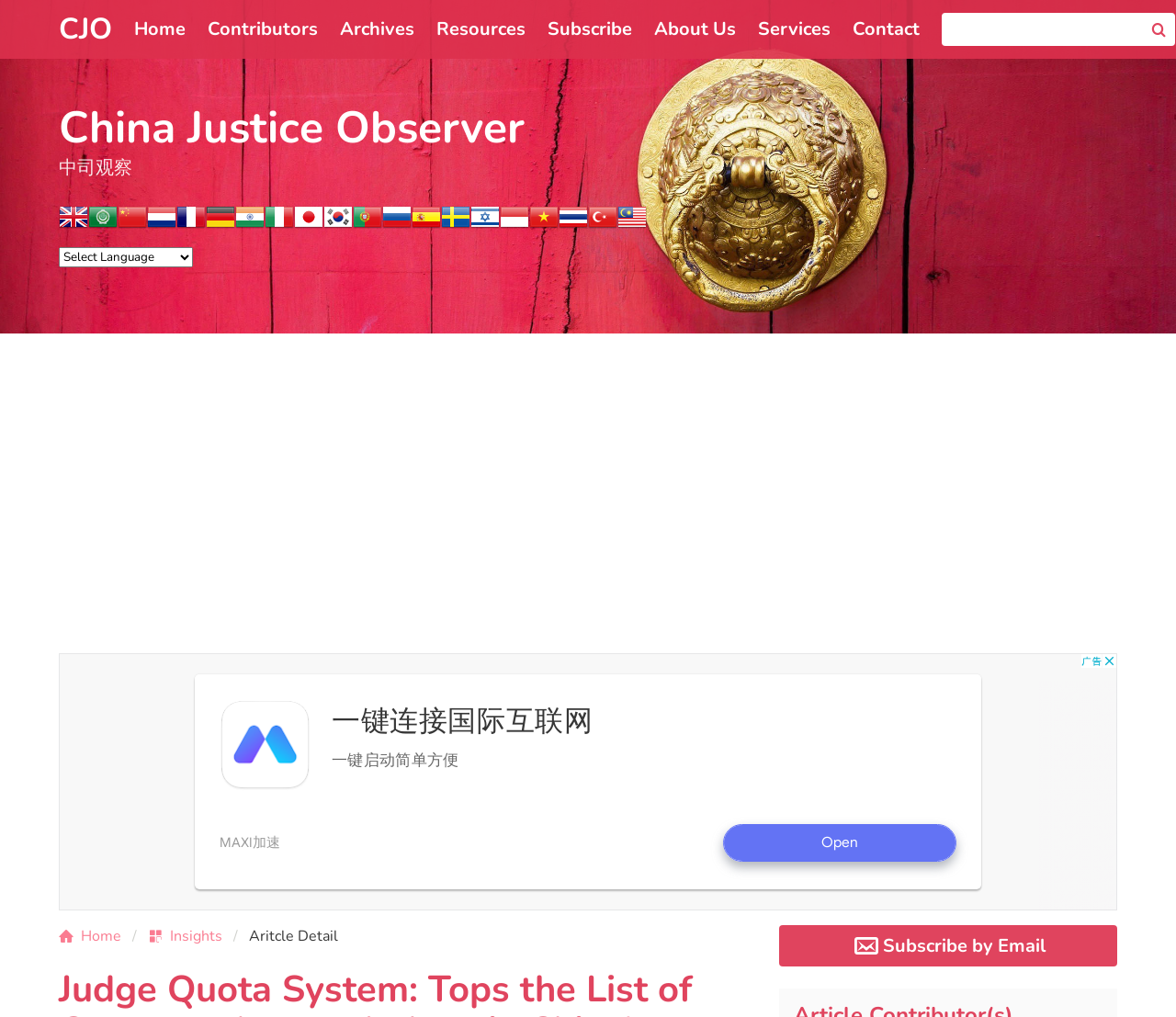Observe the image and answer the following question in detail: How many navigation links are in the breadcrumbs?

The breadcrumbs navigation links are located below the article title, and there are three links: 'Home', 'Insights', and 'Article Detail'.